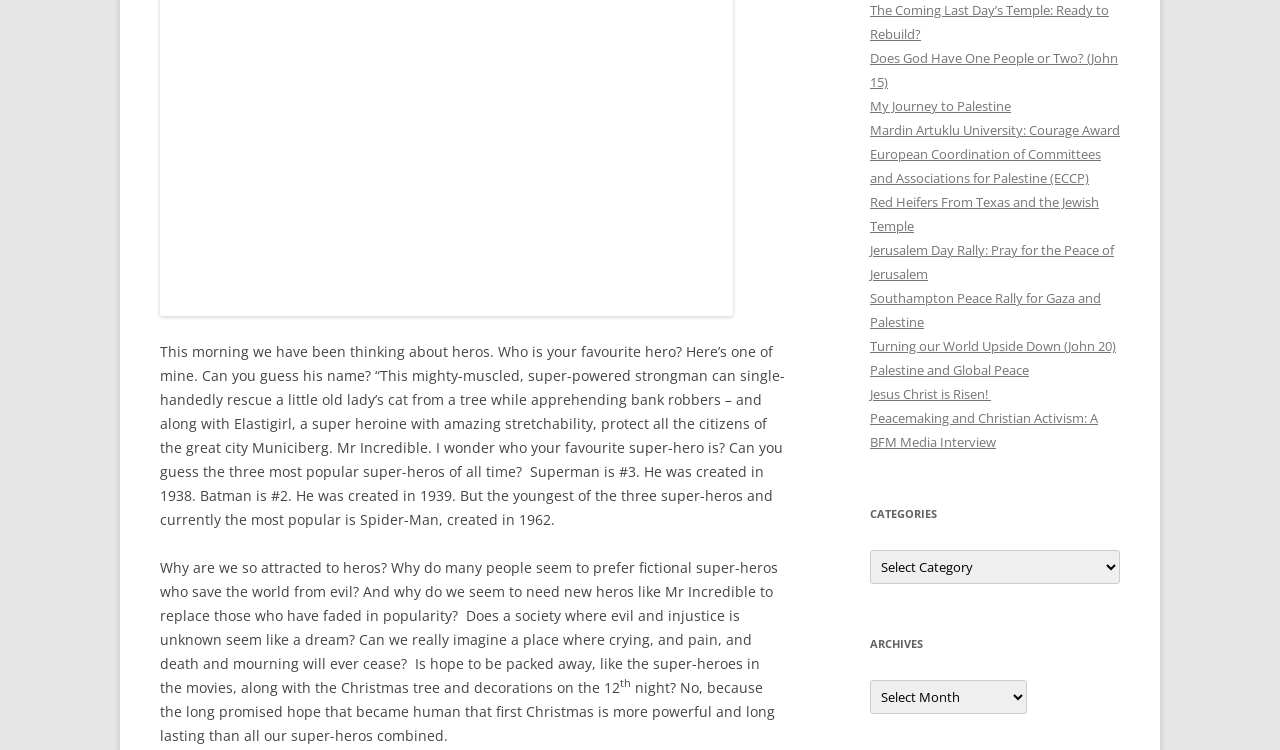Locate the UI element described as follows: "Palestine and Global Peace". Return the bounding box coordinates as four float numbers between 0 and 1 in the order [left, top, right, bottom].

[0.68, 0.482, 0.804, 0.506]